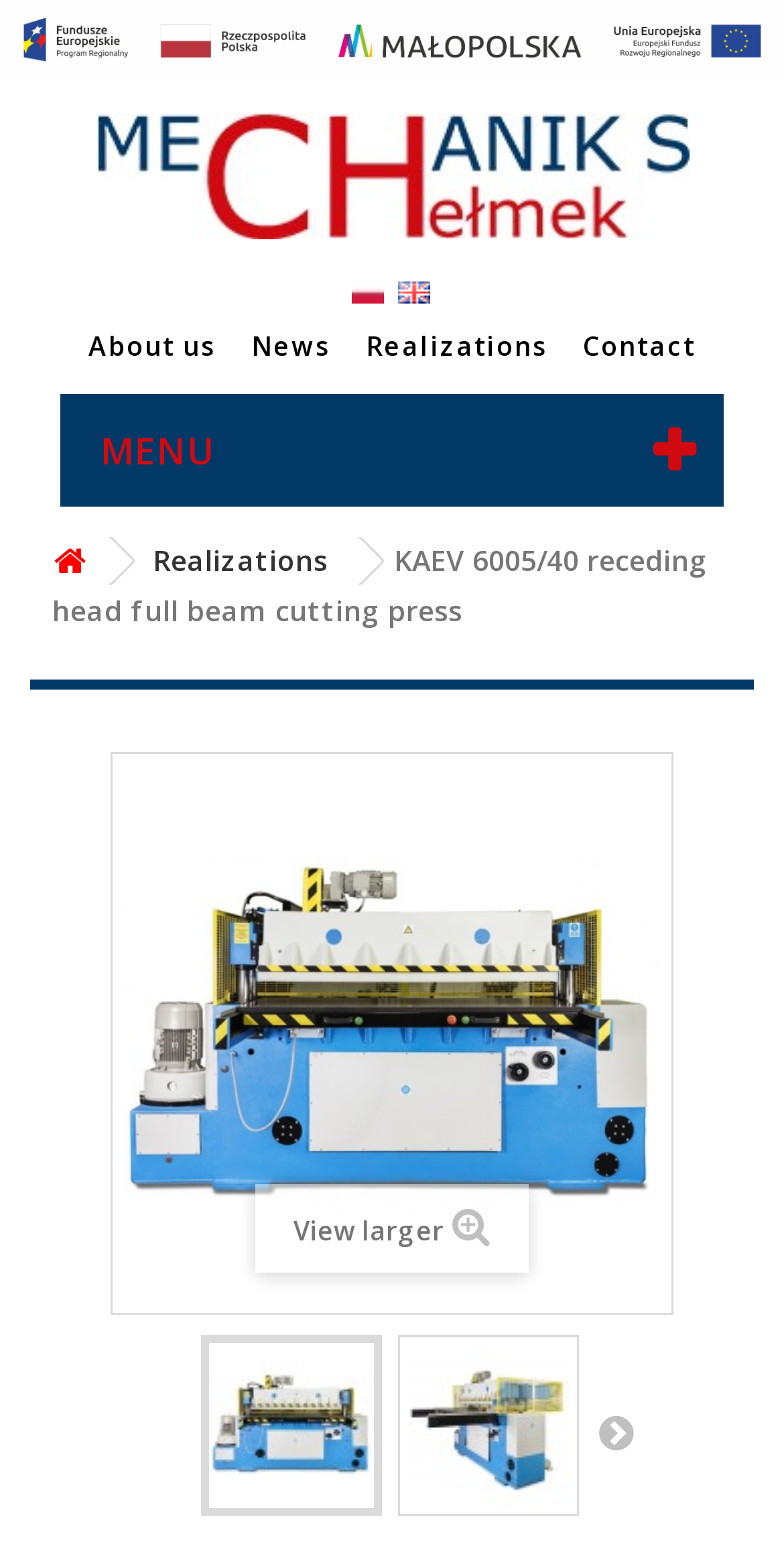Find and indicate the bounding box coordinates of the region you should select to follow the given instruction: "Click the 'Next' button".

[0.759, 0.916, 0.81, 0.942]